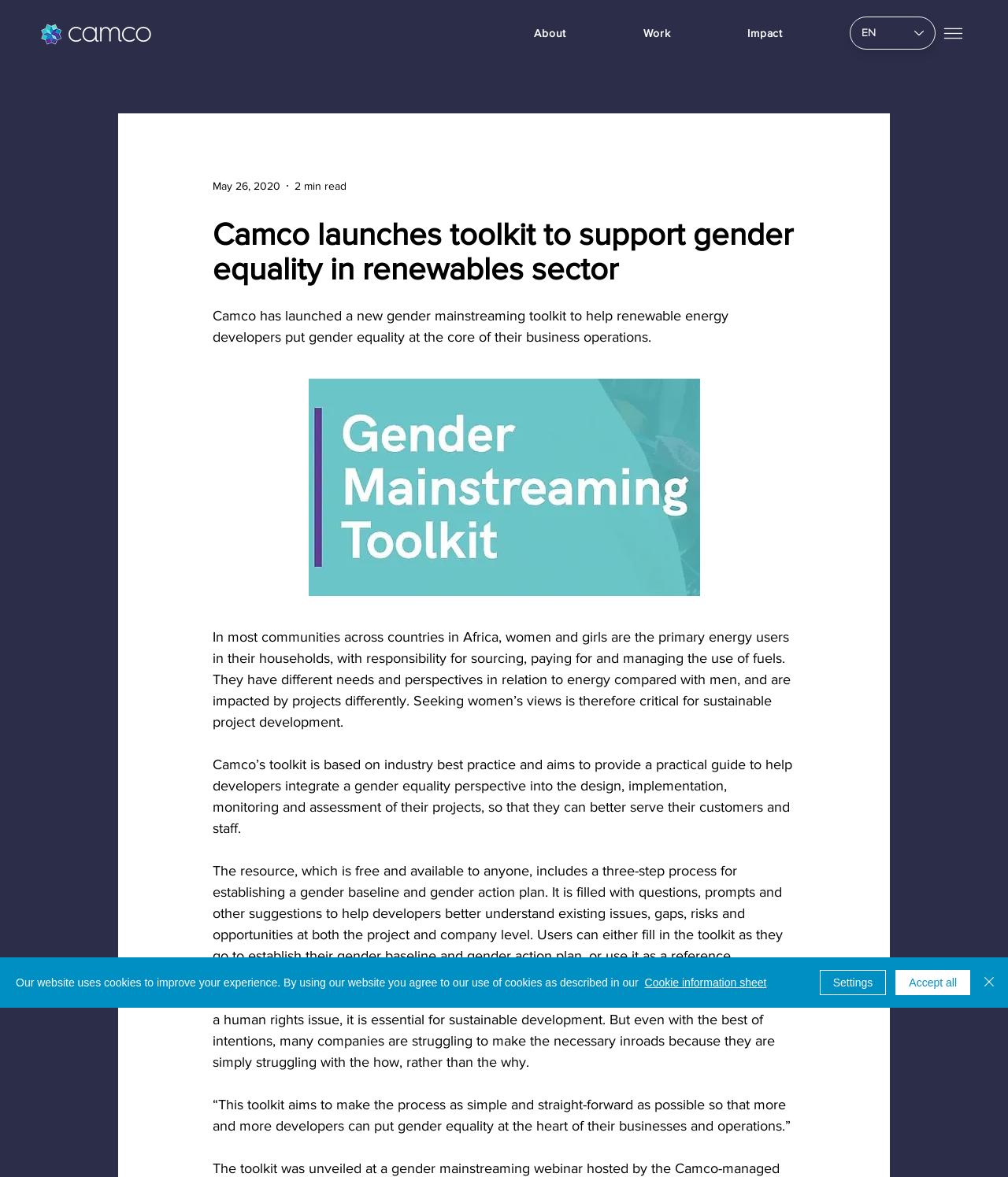Locate the bounding box of the UI element described by: "Cookie information sheet" in the given webpage screenshot.

[0.639, 0.829, 0.76, 0.84]